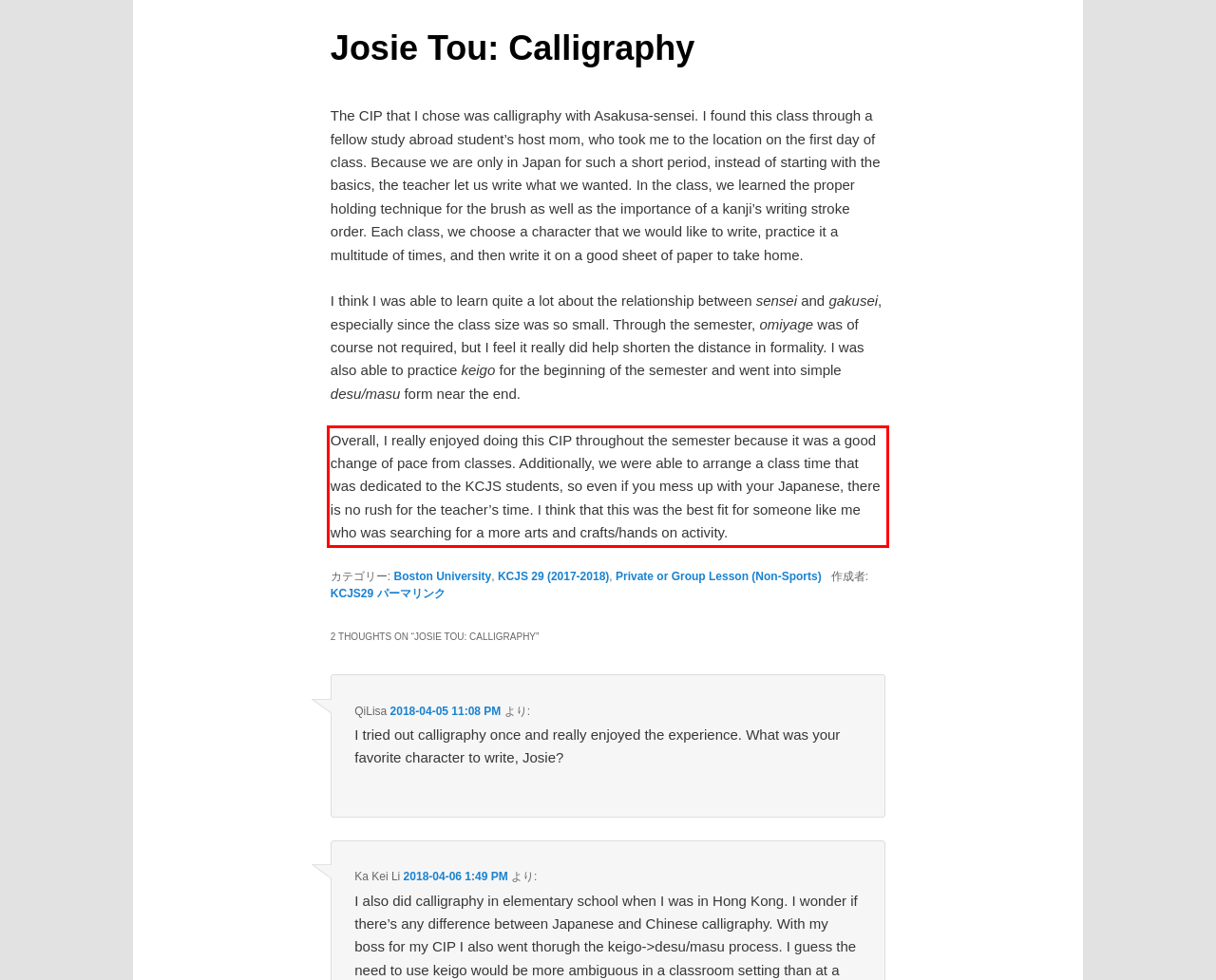Your task is to recognize and extract the text content from the UI element enclosed in the red bounding box on the webpage screenshot.

Overall, I really enjoyed doing this CIP throughout the semester because it was a good change of pace from classes. Additionally, we were able to arrange a class time that was dedicated to the KCJS students, so even if you mess up with your Japanese, there is no rush for the teacher’s time. I think that this was the best fit for someone like me who was searching for a more arts and crafts/hands on activity.